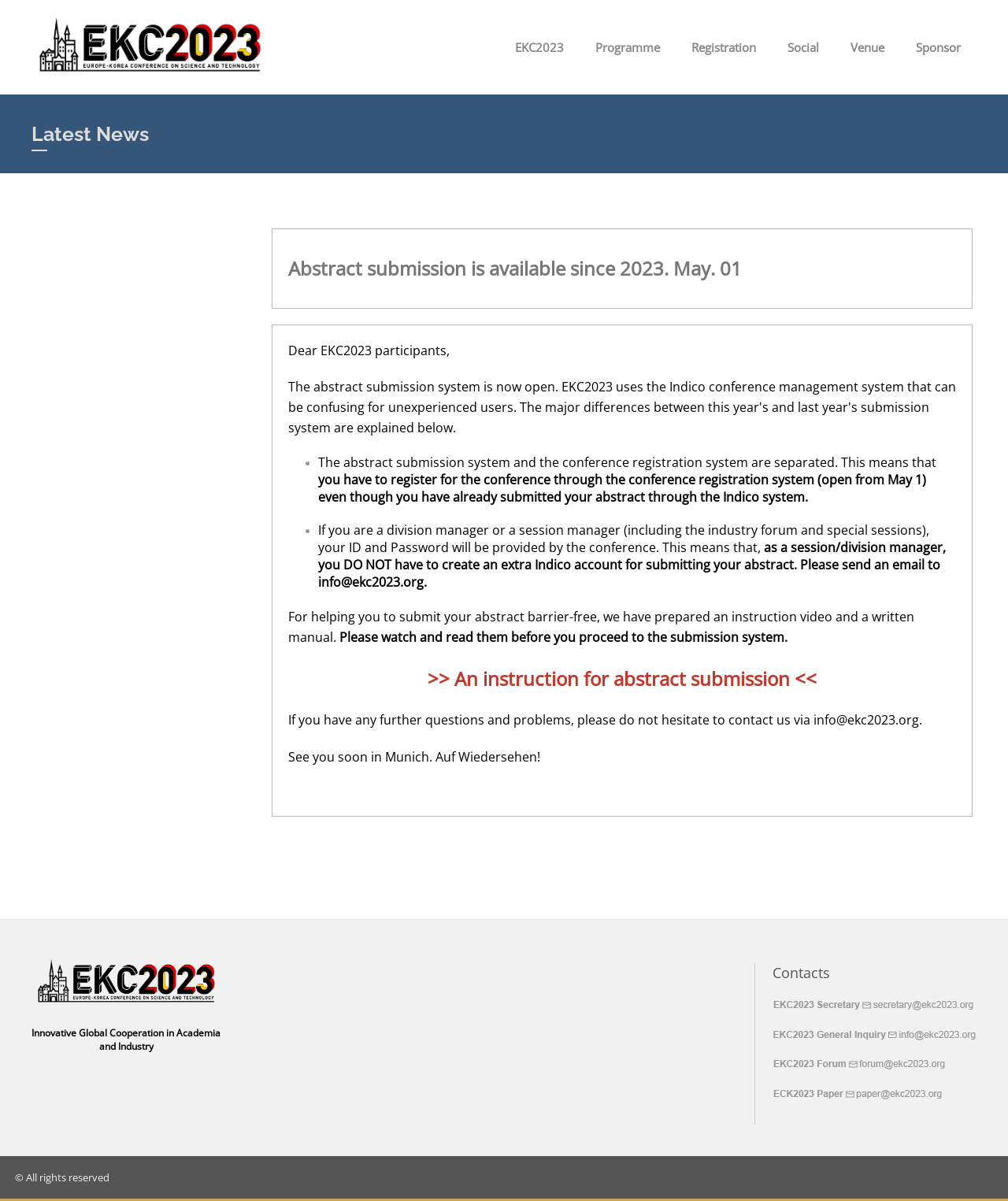Who should contact for questions about abstract submission?
Analyze the image and provide a thorough answer to the question.

The contact information for questions about abstract submission can be found in the text on the webpage, which states 'If you have any further questions and problems, please do not hesitate to contact us via info@ekc2023.org.' This suggests that the email address is the point of contact for inquiries about abstract submission.